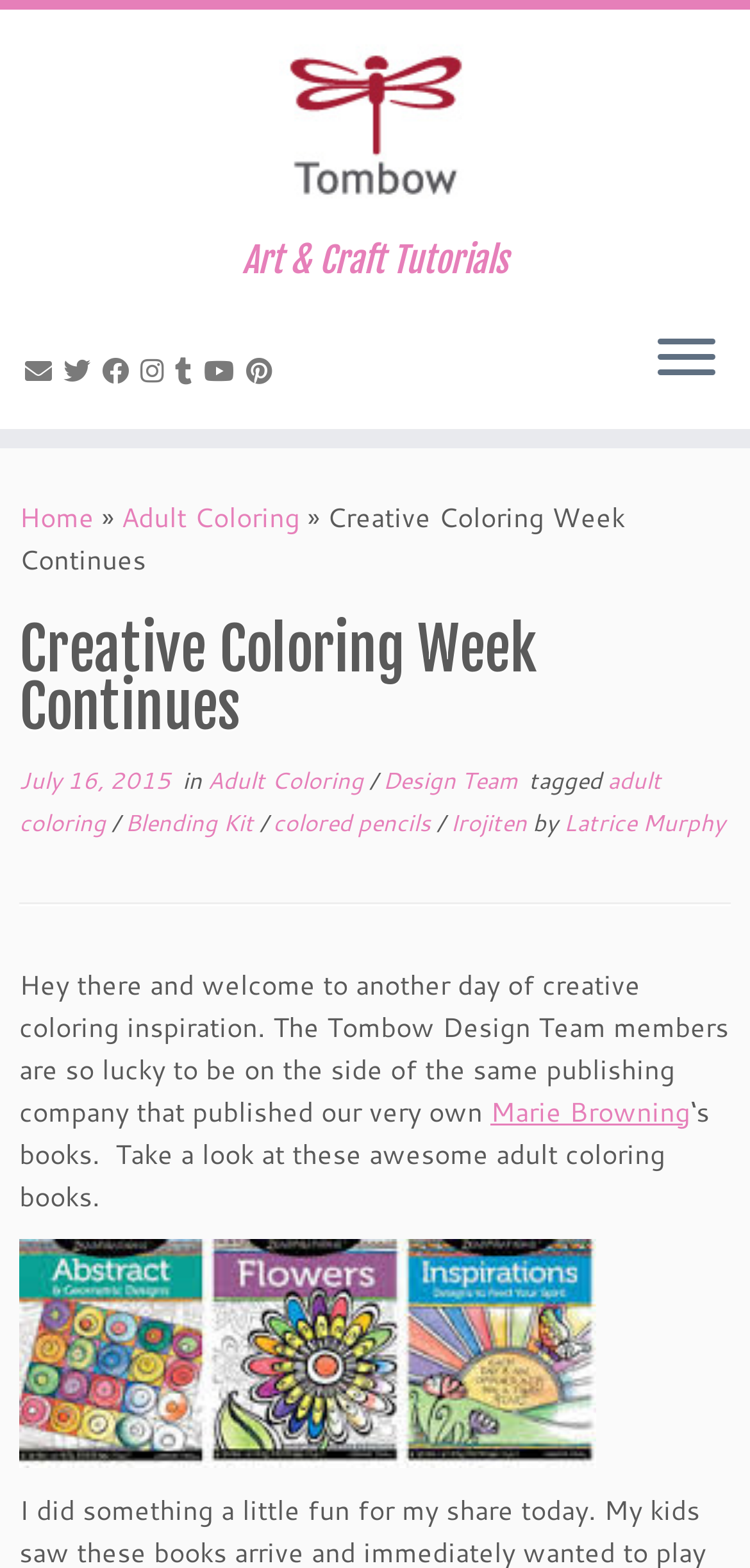What is the topic of the post?
Look at the image and respond with a one-word or short-phrase answer.

Adult Coloring